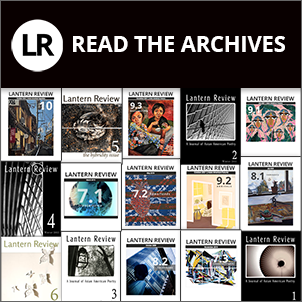Answer this question using a single word or a brief phrase:
How many covers are showcased in the grid?

Twelve